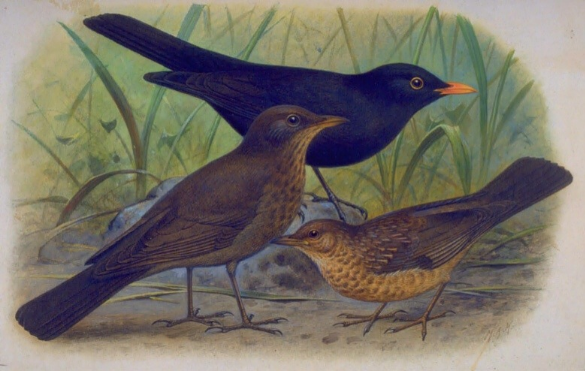Offer an in-depth caption of the image, mentioning all notable aspects.

This captivating illustration features three birds, prominently displaying their unique characteristics amidst a natural setting dotted with grass and stones. The uppermost bird, a glossy black with a striking orange beak, is likely a male blackbird, known for its melodic song. Below it, there's a slightly smaller bird with a muted brown plumage, possibly representing a female or juvenile blackbird, exhibiting a more subtle beauty. To the right, the third bird is depicted with distinct speckled feathers, contributing to the overall diversity depicted in the piece. The soft, colorful background enhances the vibrant details of the birds, showcasing their natural habitat in a serene yet lively manner. This artwork beautifully captures the essence of avian life, echoing themes of nature and the interconnectedness of species.